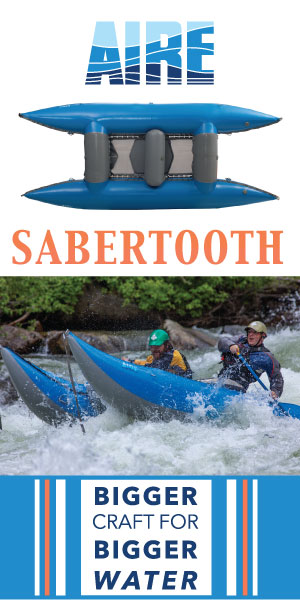Please provide a comprehensive response to the question based on the details in the image: What is the color of the kayaks?

The dynamic scene in the image captures two paddlers in vibrant blue kayaks, skillfully maneuvering through rapid waters, emphasizing the craft's capability for adventure and performance in challenging environments.